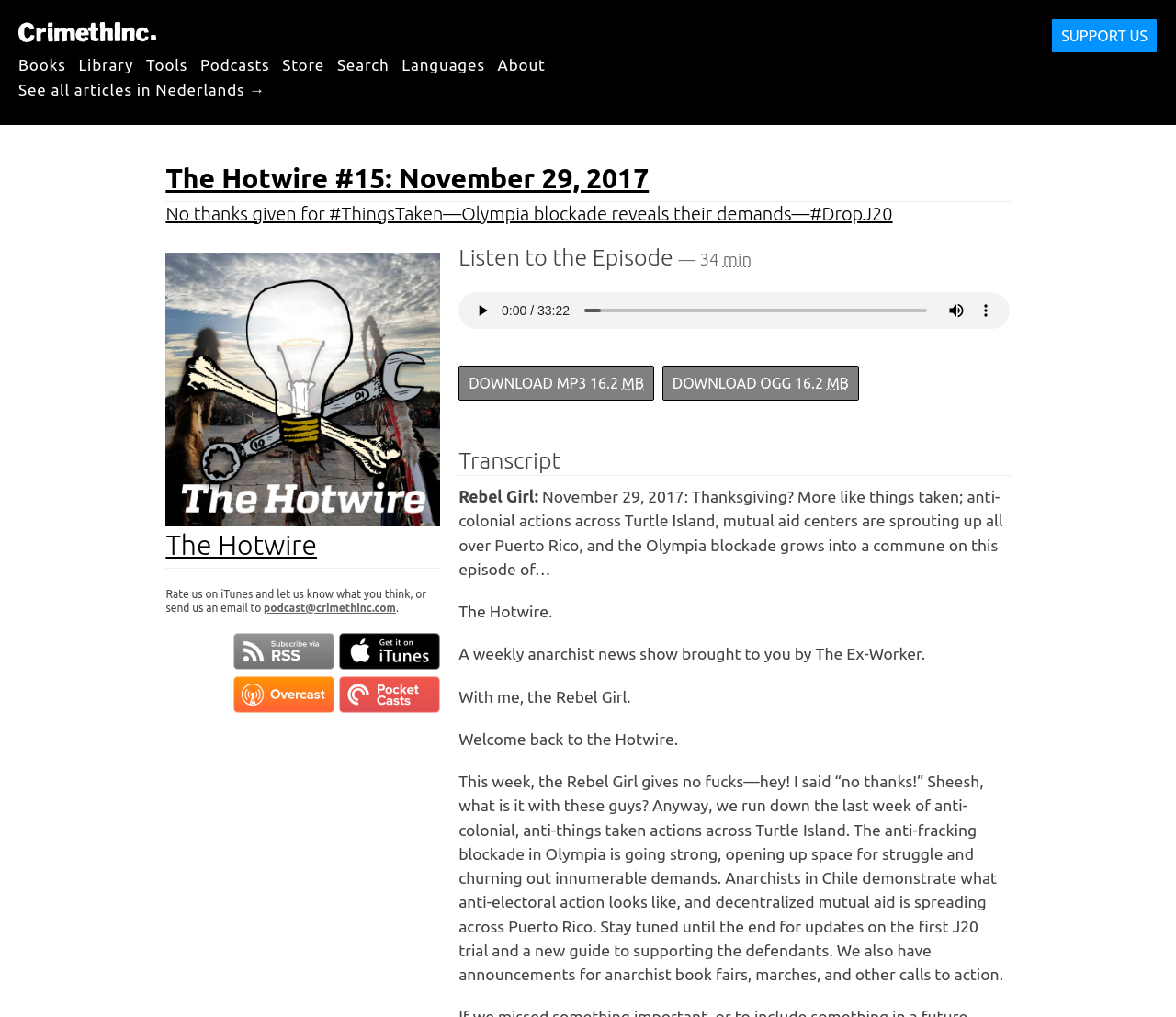For the following element description, predict the bounding box coordinates in the format (top-left x, top-left y, bottom-right x, bottom-right y). All values should be floating point numbers between 0 and 1. Description: Support Us

[0.894, 0.018, 0.984, 0.052]